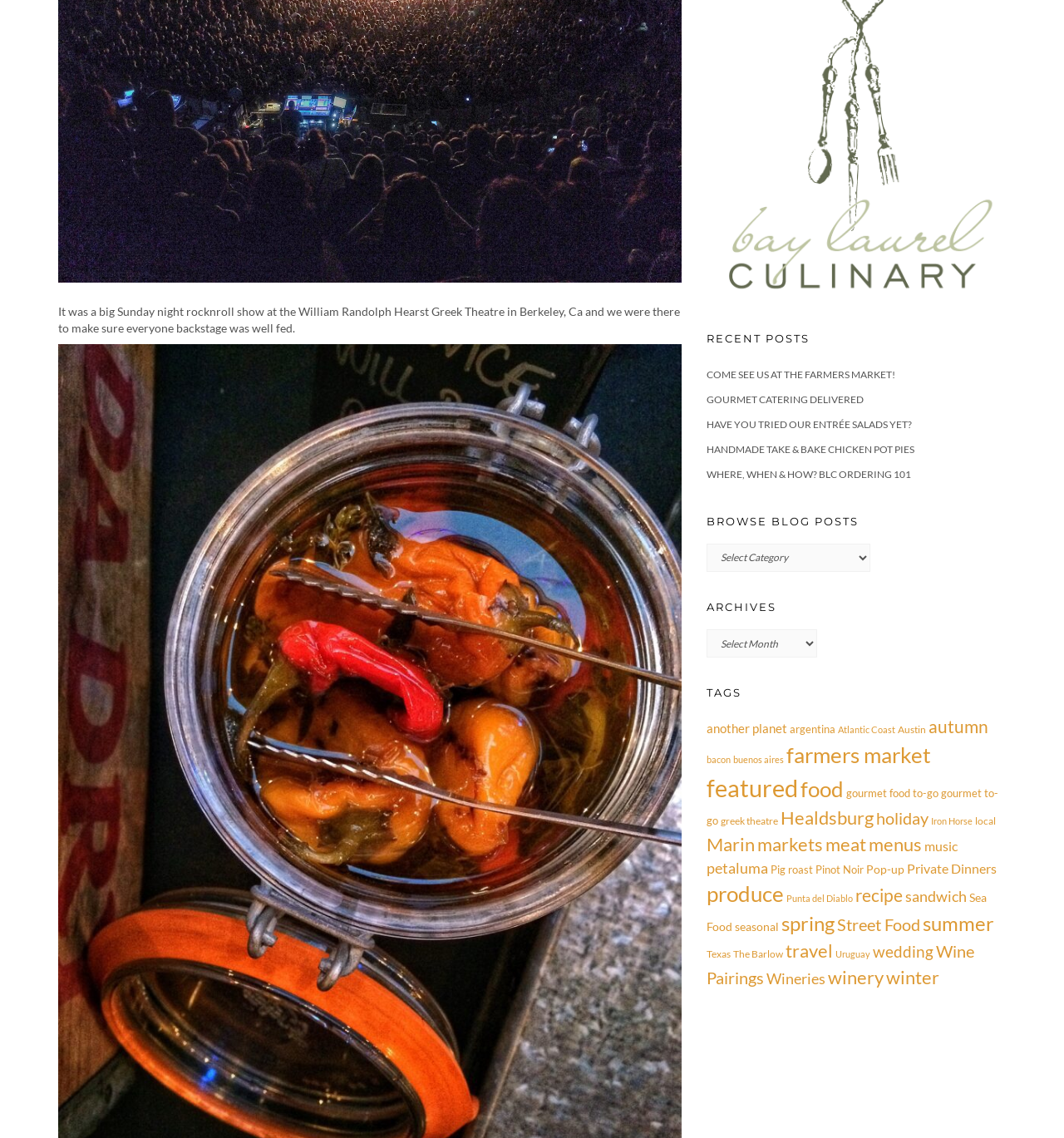Extract the bounding box for the UI element that matches this description: "Gourmet Catering Delivered".

[0.664, 0.345, 0.812, 0.356]